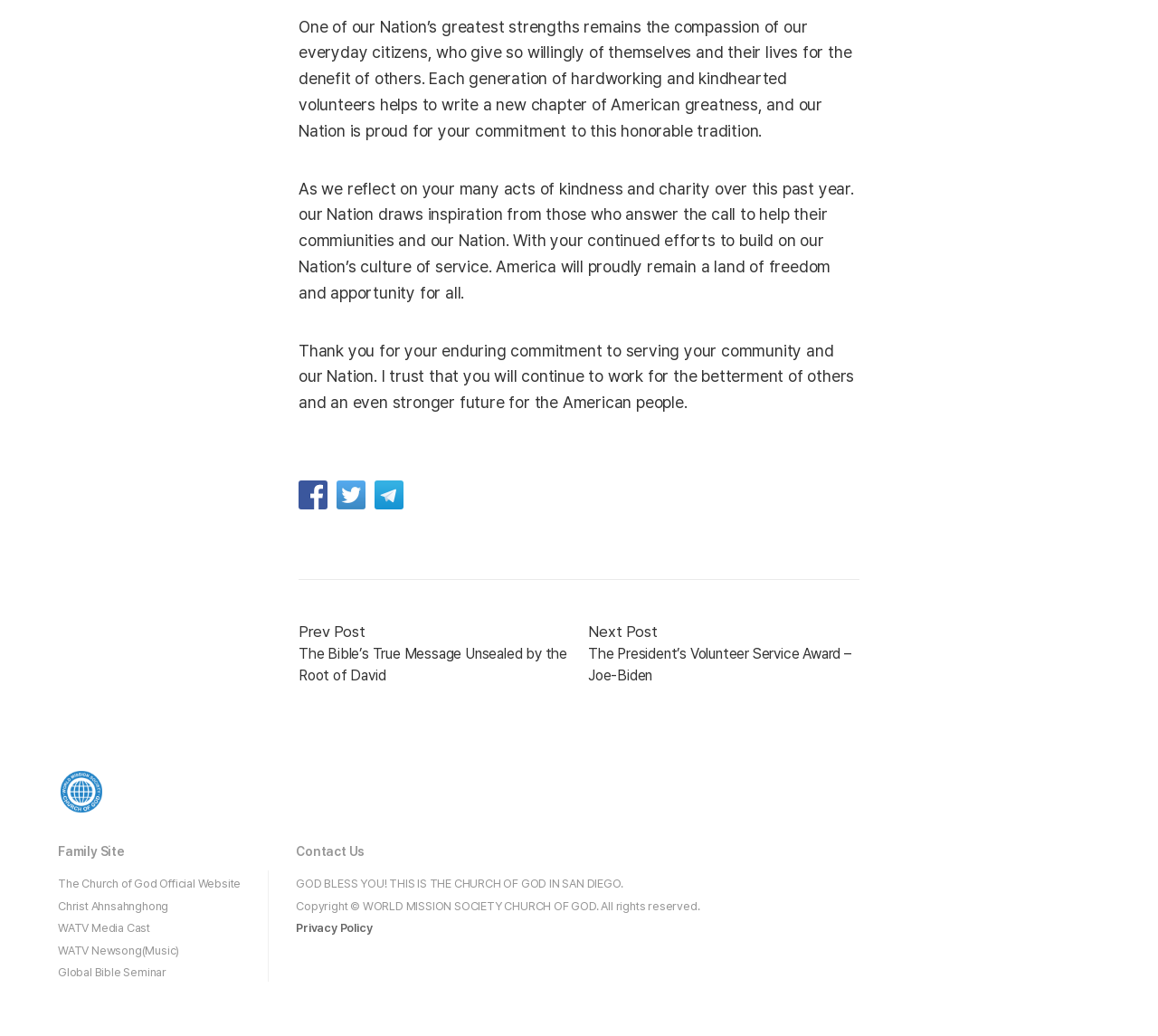Given the element description: "Privacy Policy", predict the bounding box coordinates of this UI element. The coordinates must be four float numbers between 0 and 1, given as [left, top, right, bottom].

[0.24, 0.982, 0.301, 0.995]